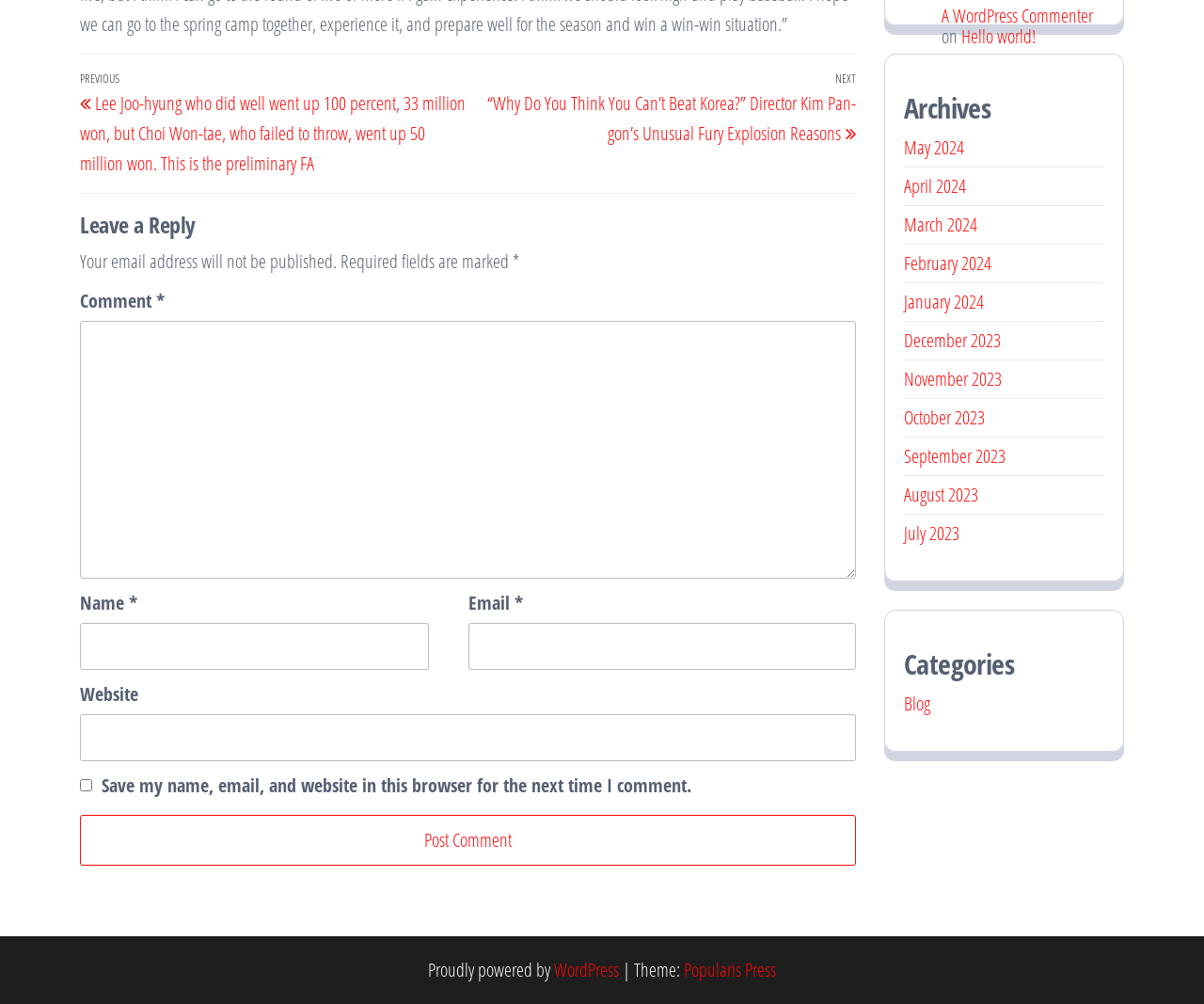Please identify the bounding box coordinates of the clickable element to fulfill the following instruction: "View archives". The coordinates should be four float numbers between 0 and 1, i.e., [left, top, right, bottom].

[0.751, 0.092, 0.917, 0.123]